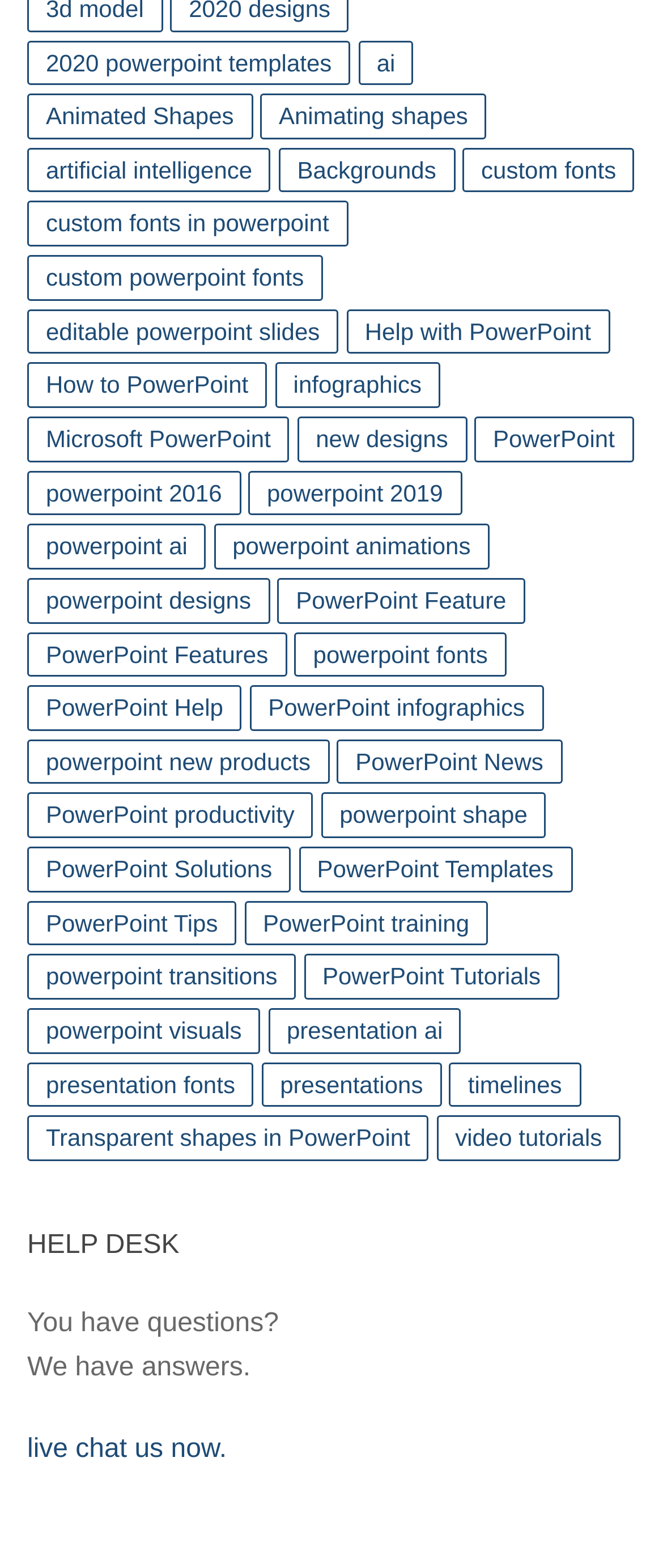Bounding box coordinates are specified in the format (top-left x, top-left y, bottom-right x, bottom-right y). All values are floating point numbers bounded between 0 and 1. Please provide the bounding box coordinate of the region this sentence describes: ai

[0.54, 0.025, 0.624, 0.054]